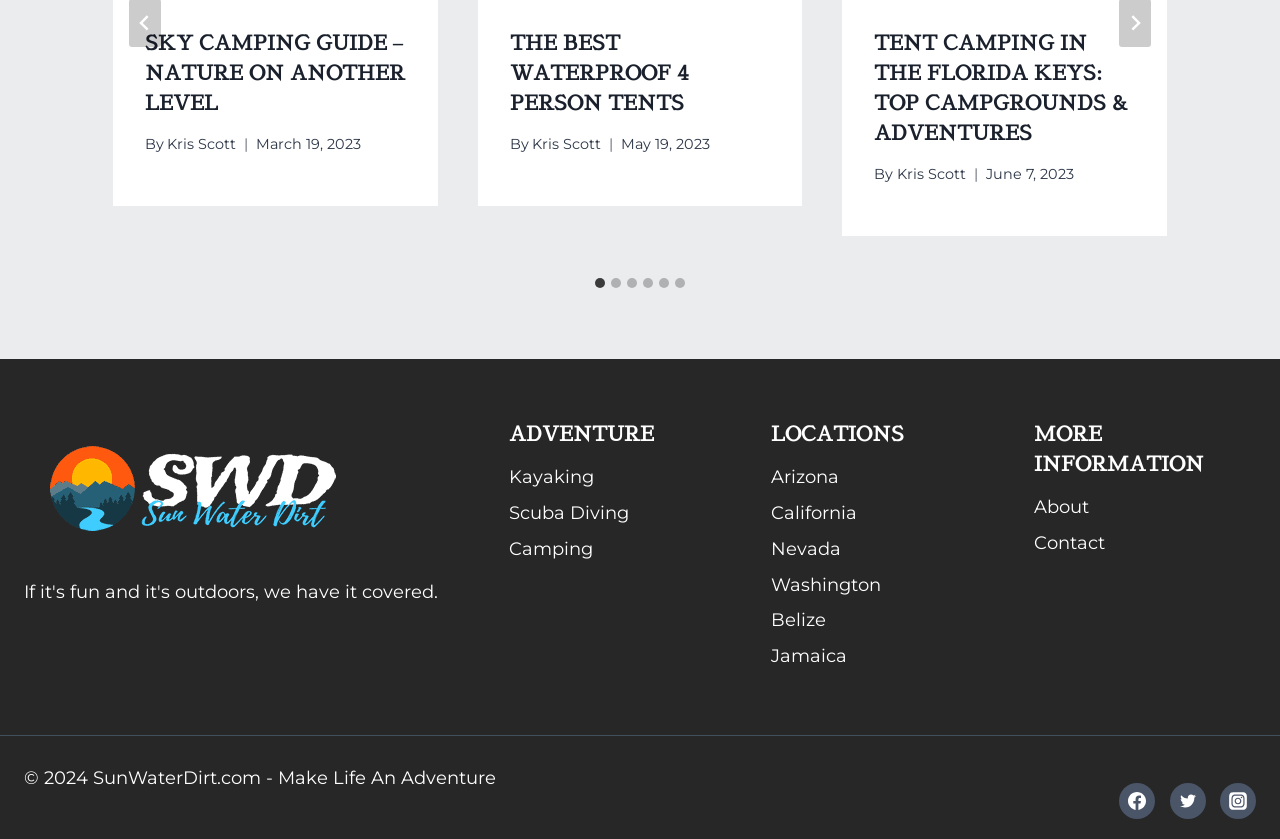Locate the bounding box of the user interface element based on this description: "Scuba Diving".

[0.397, 0.59, 0.571, 0.633]